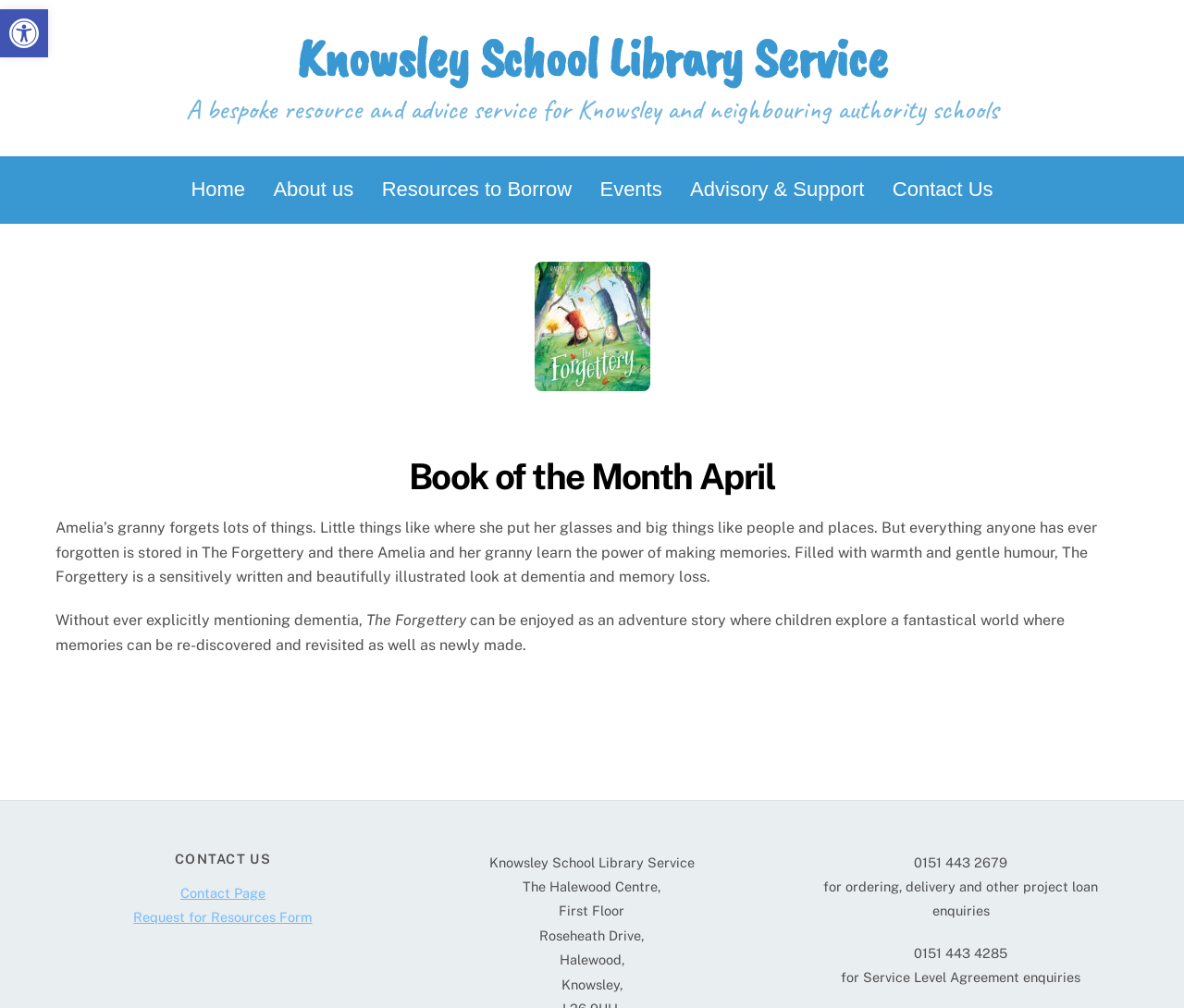What is the name of the library service?
Please answer the question as detailed as possible.

I found the answer by looking at the top-left corner of the webpage, where it says 'Knowsley School Library Service' in a link element.